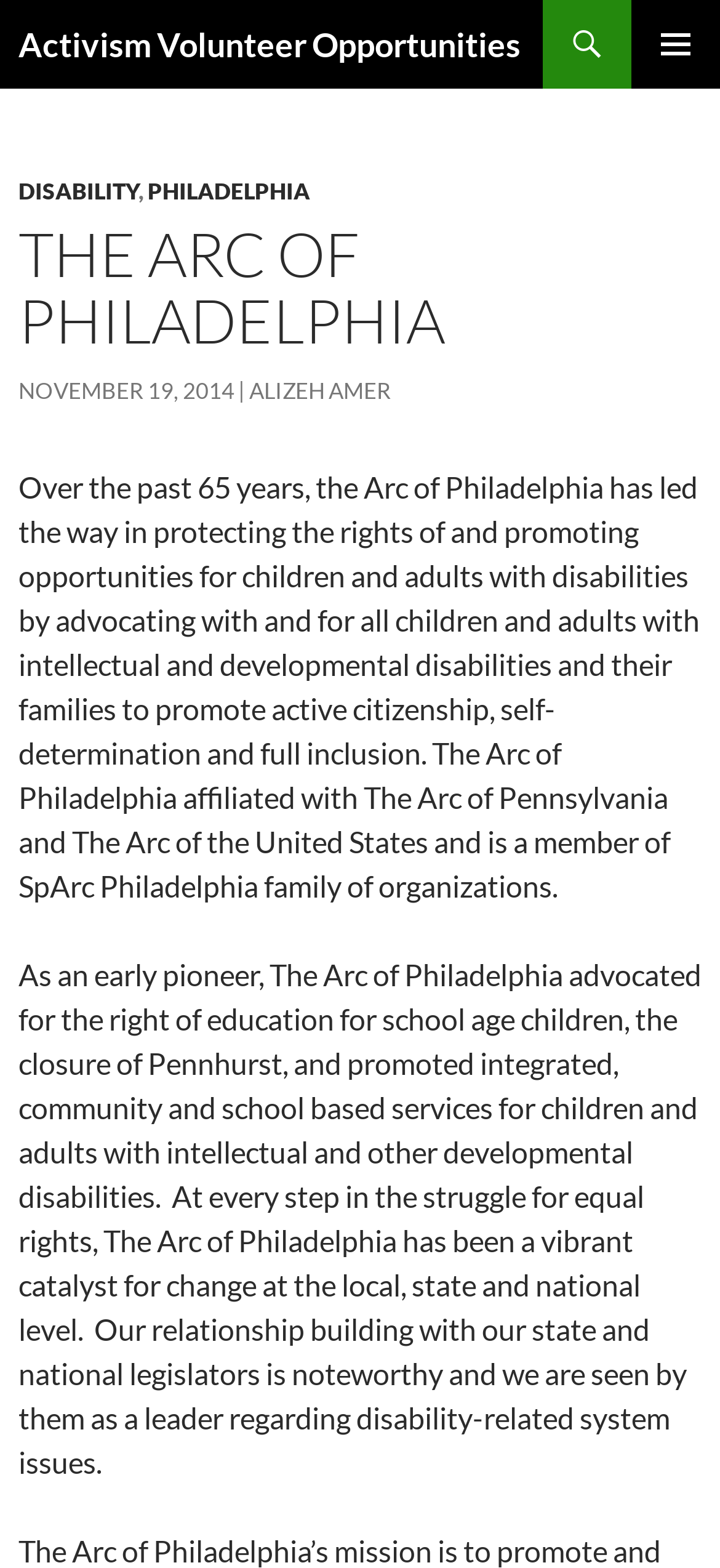Use a single word or phrase to answer the following:
What is the name of the organization?

The Arc of Philadelphia